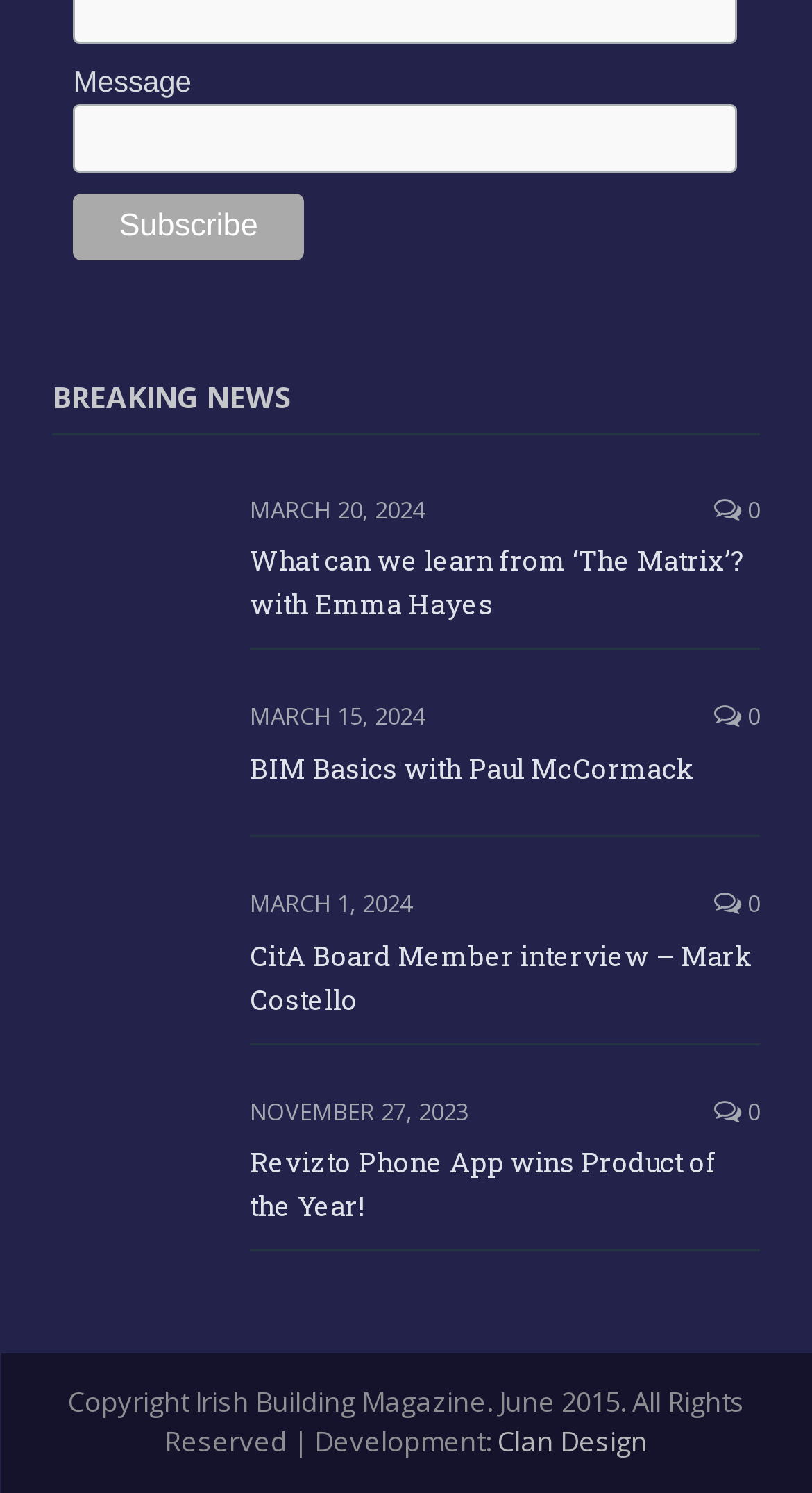How many news articles are displayed?
Answer the question with as much detail as possible.

I counted the number of links with accompanying images and timestamps, which are likely to be news articles. There are 7 such links on the webpage.